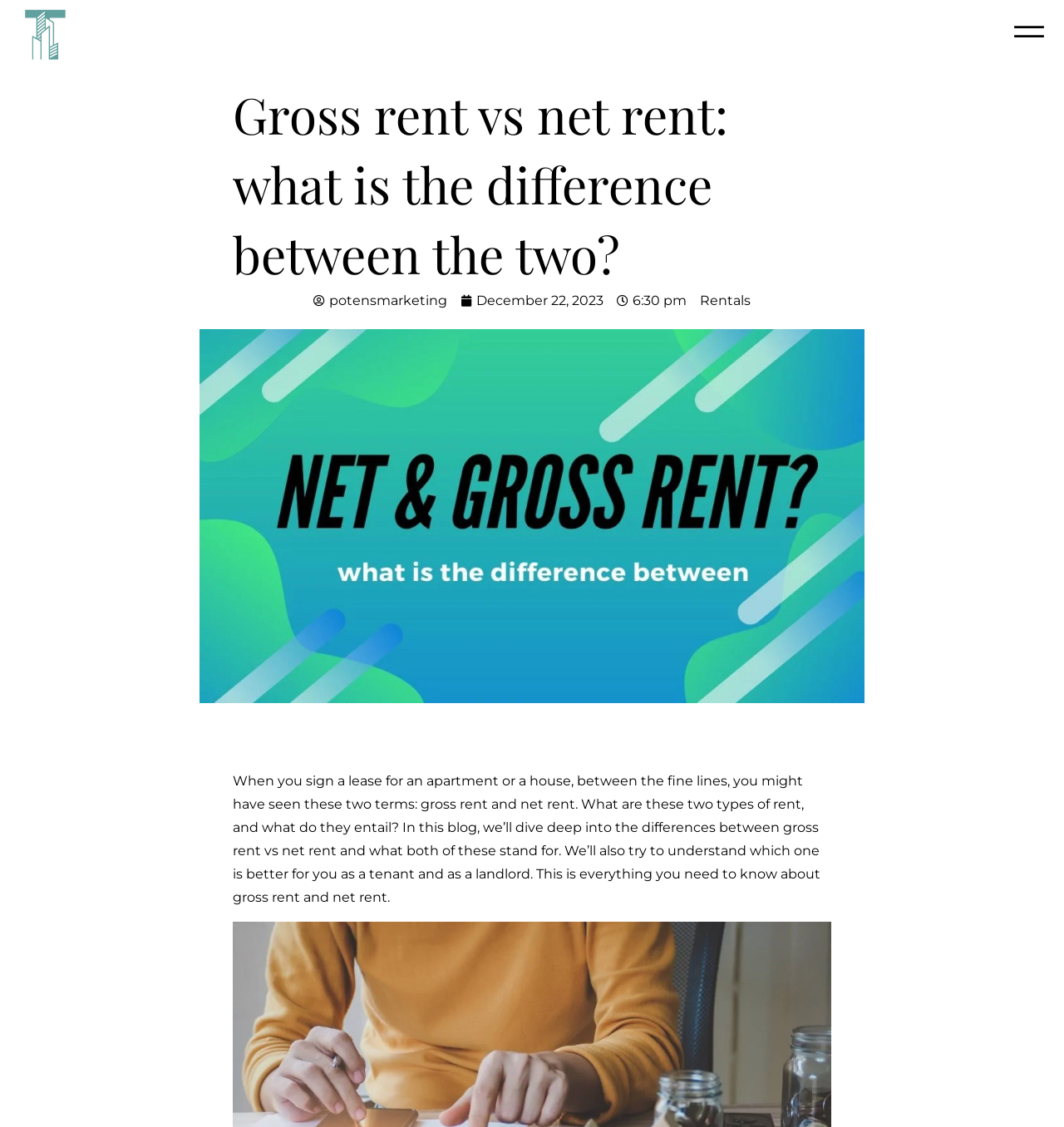What time was this blog posted?
Kindly offer a comprehensive and detailed response to the question.

The time of posting is mentioned as 6:30 pm, which is indicated by the time element with the text '6:30 pm' and is located below the links 'potensmarketing' and 'December 22, 2023'.